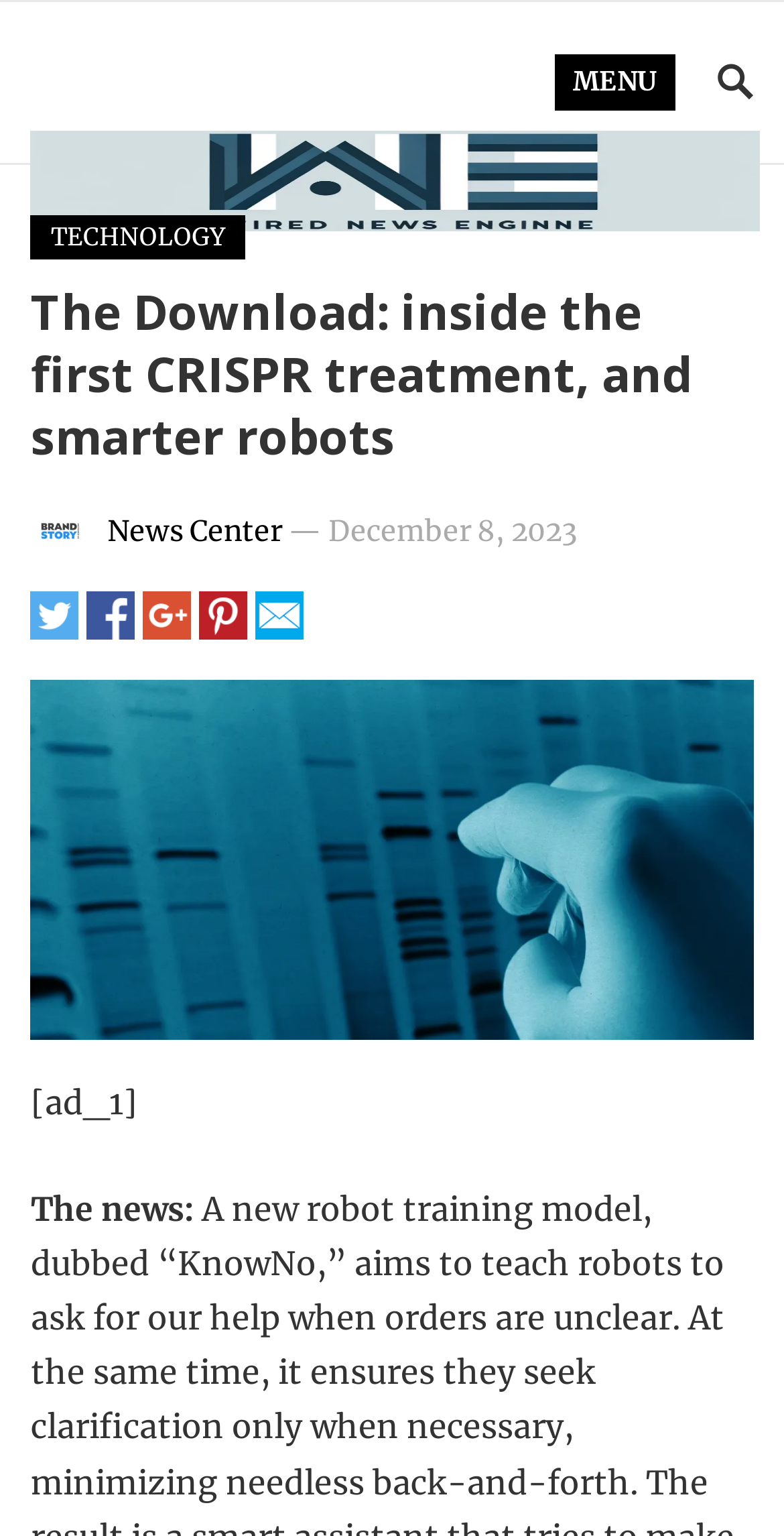How many links are in the top navigation menu?
From the screenshot, provide a brief answer in one word or phrase.

1